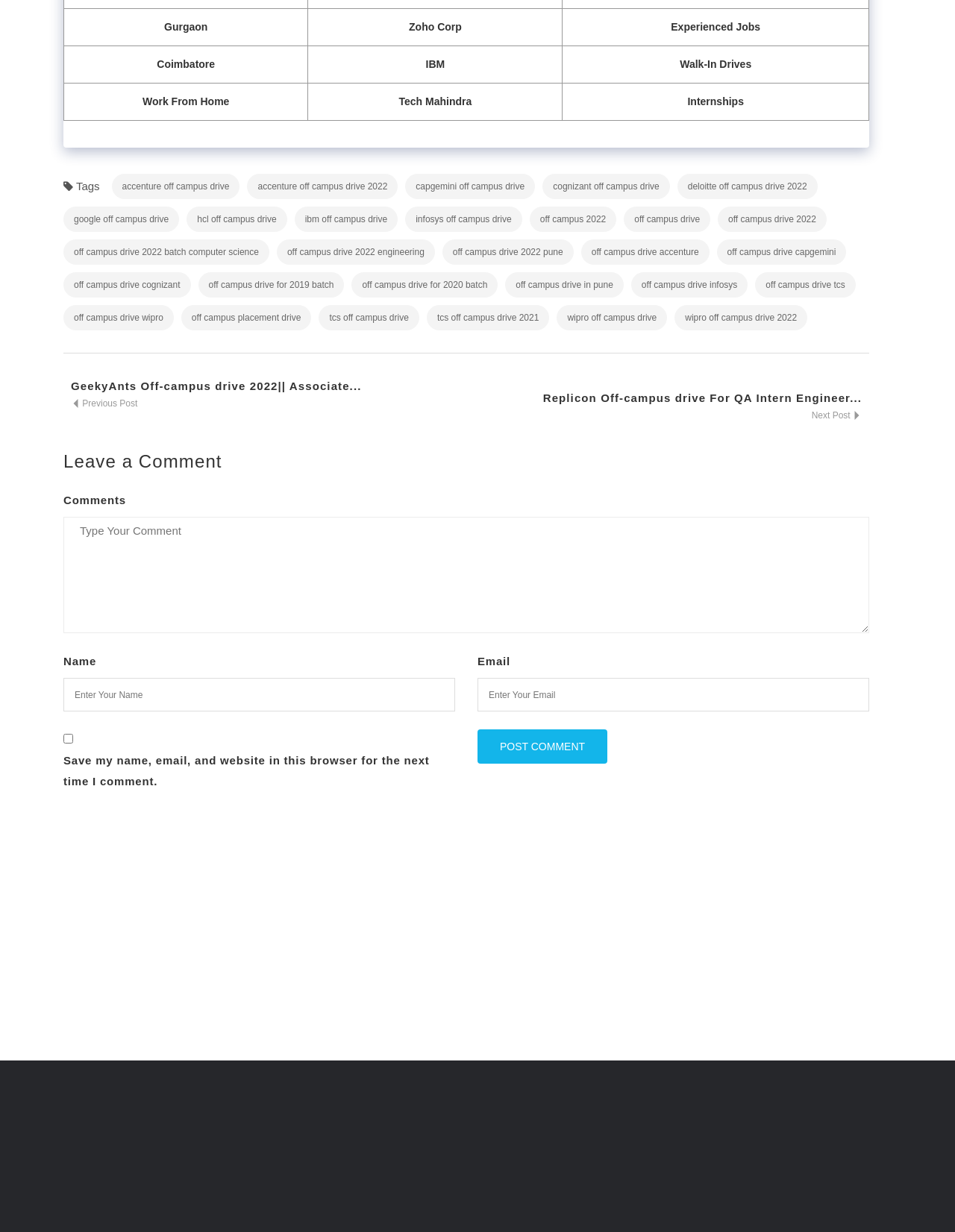Please mark the bounding box coordinates of the area that should be clicked to carry out the instruction: "Type Your Comment".

[0.066, 0.42, 0.91, 0.514]